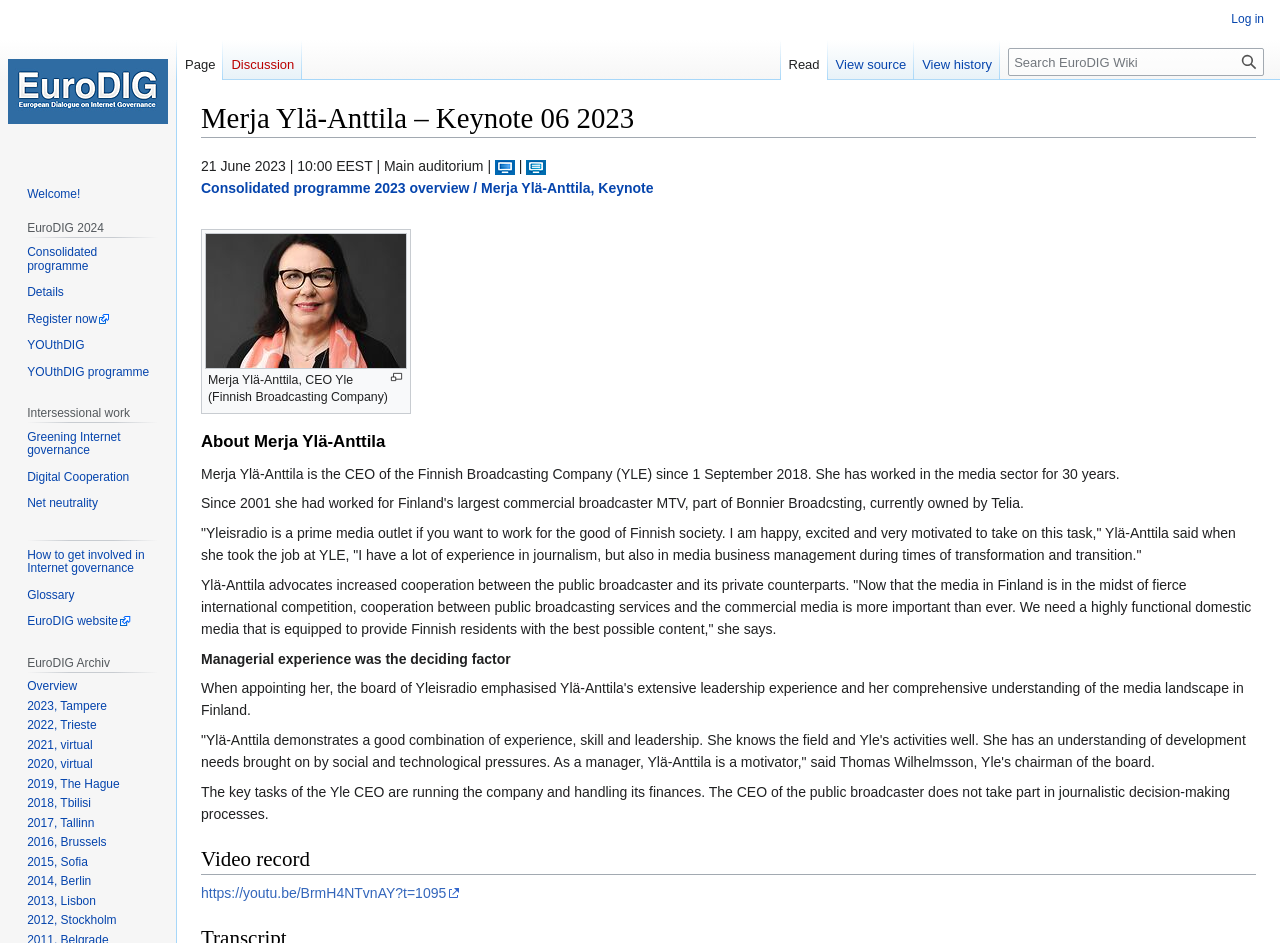Pinpoint the bounding box coordinates of the clickable area necessary to execute the following instruction: "View consolidated programme 2023 overview". The coordinates should be given as four float numbers between 0 and 1, namely [left, top, right, bottom].

[0.157, 0.191, 0.511, 0.208]